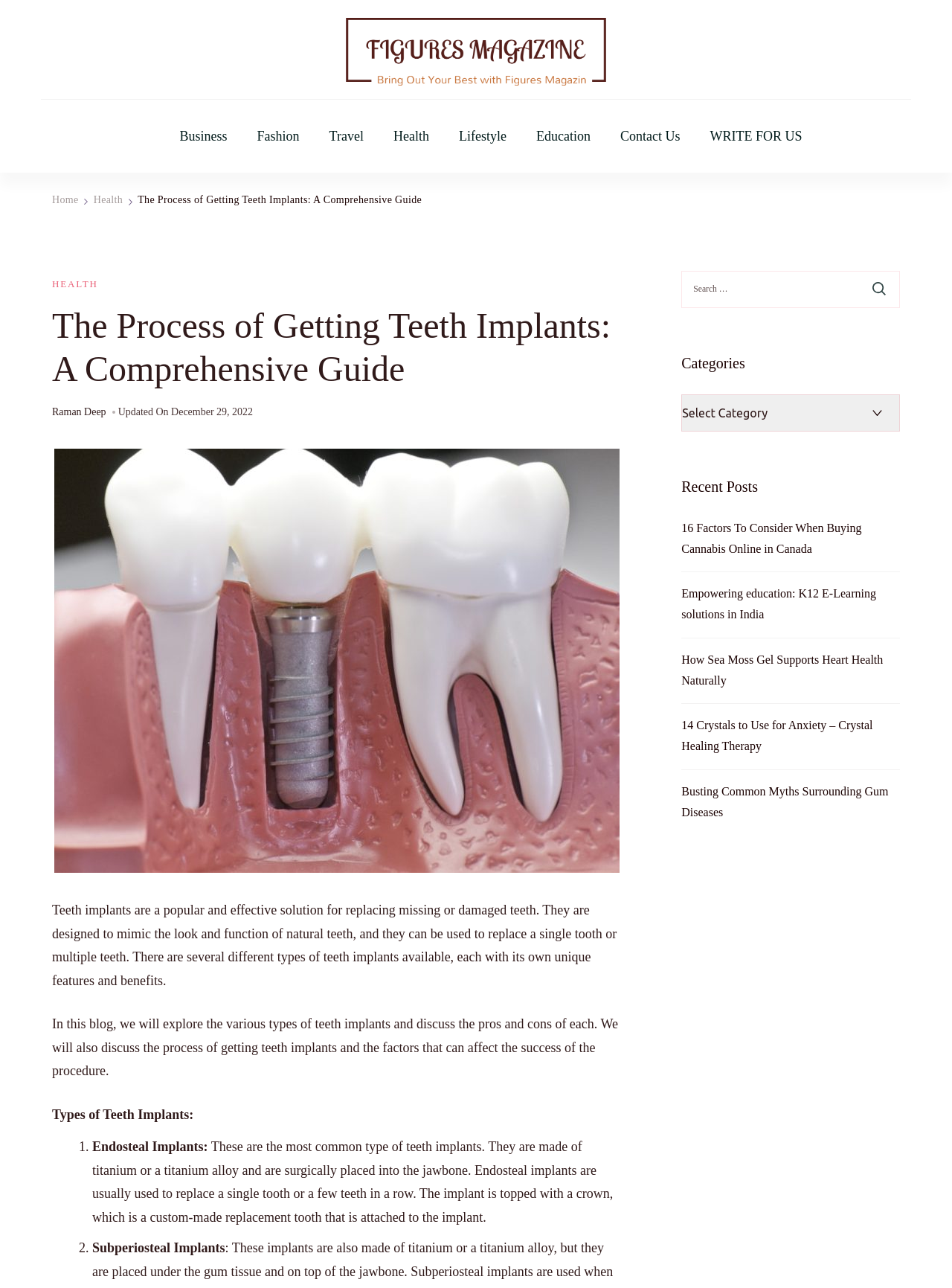Based on the element description: "Lifestyle", identify the UI element and provide its bounding box coordinates. Use four float numbers between 0 and 1, [left, top, right, bottom].

[0.482, 0.101, 0.532, 0.111]